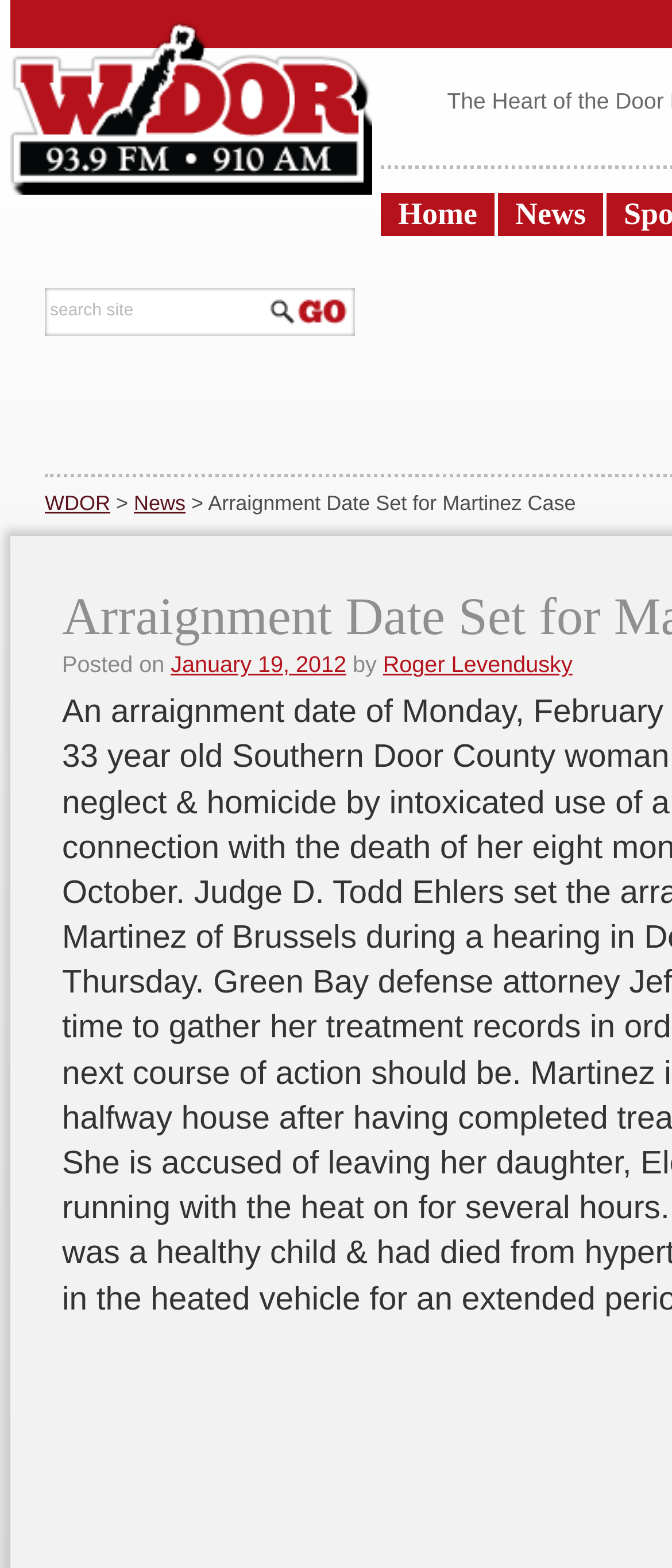What is the category of the news article?
With the help of the image, please provide a detailed response to the question.

The category of the news article can be found in the top navigation bar, where it says 'News', and also in the breadcrumb trail, where it says 'WDOR > News'.